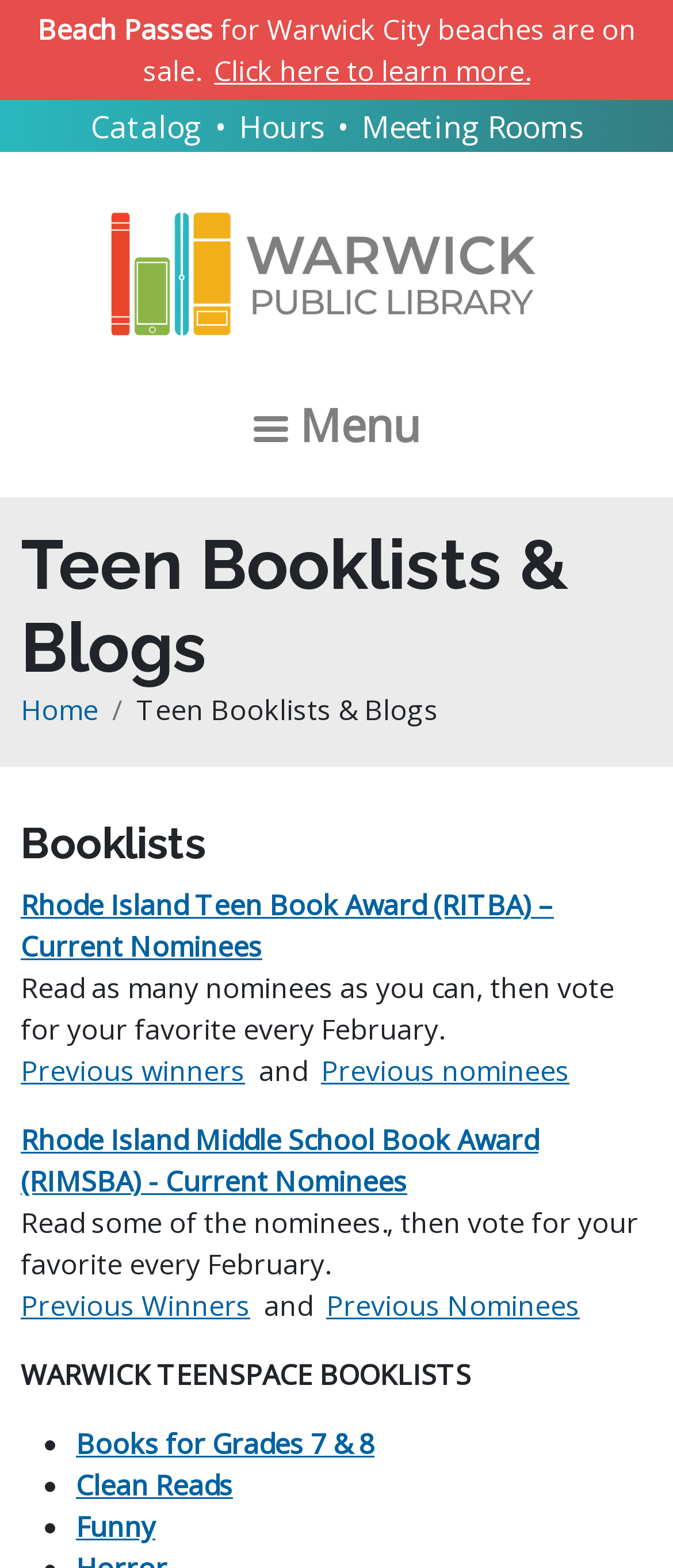Determine the main text heading of the webpage and provide its content.

Teen Booklists & Blogs